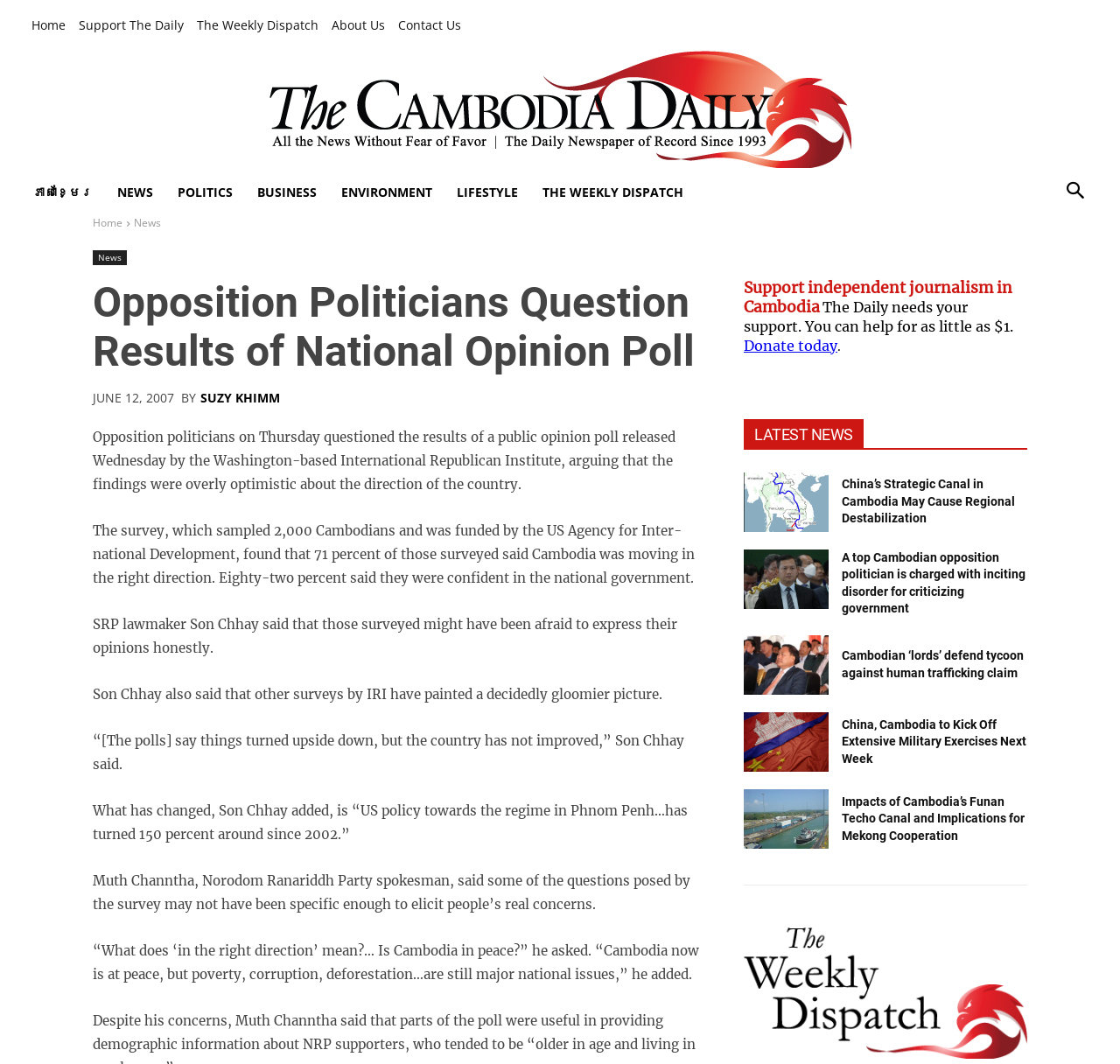Look at the image and write a detailed answer to the question: 
What is the name of the newspaper?

I determined the answer by looking at the top-left corner of the webpage, where the logo and name of the newspaper are displayed.